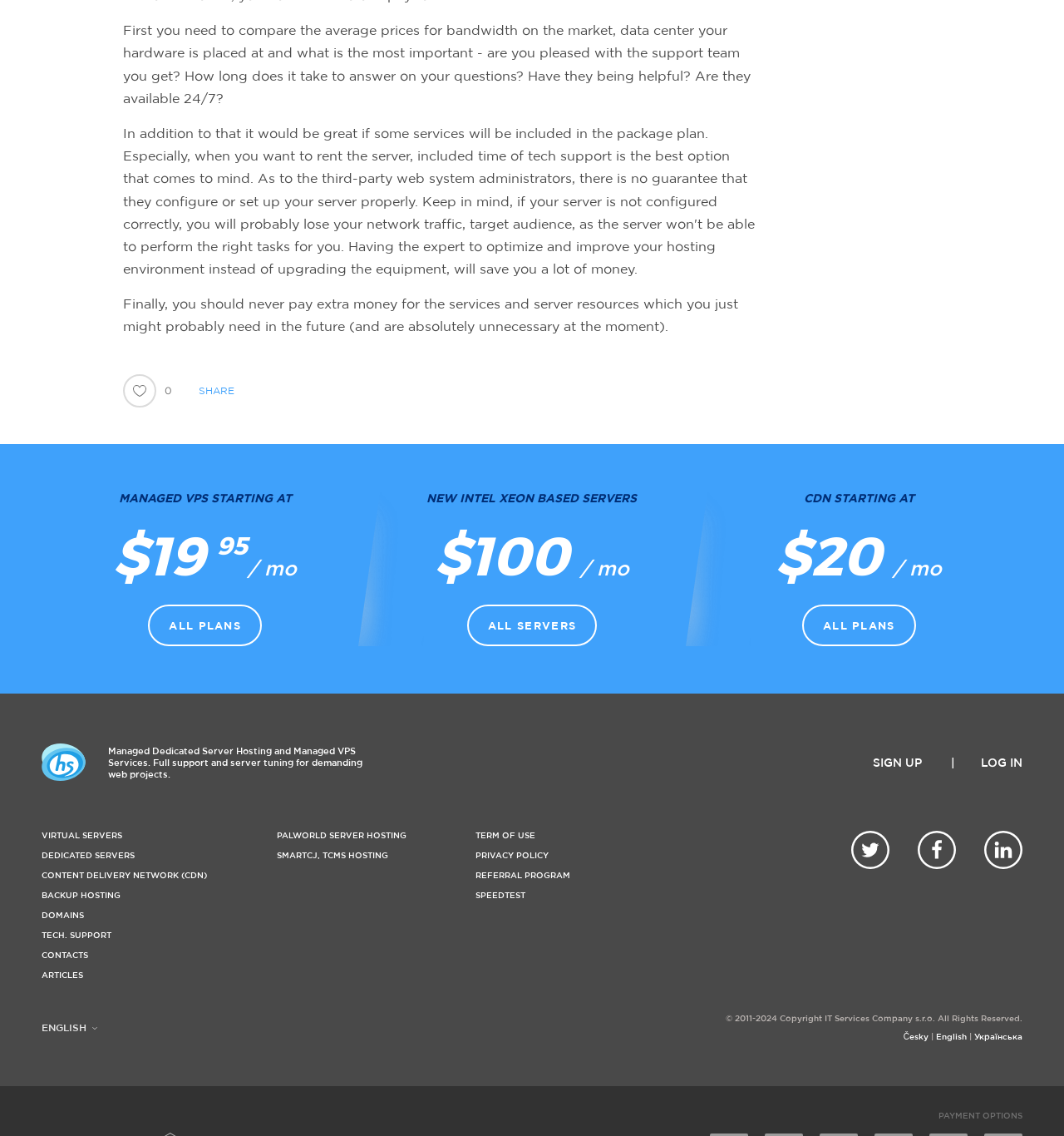Use a single word or phrase to answer the question: What is the purpose of the 'SHARE' button?

To share